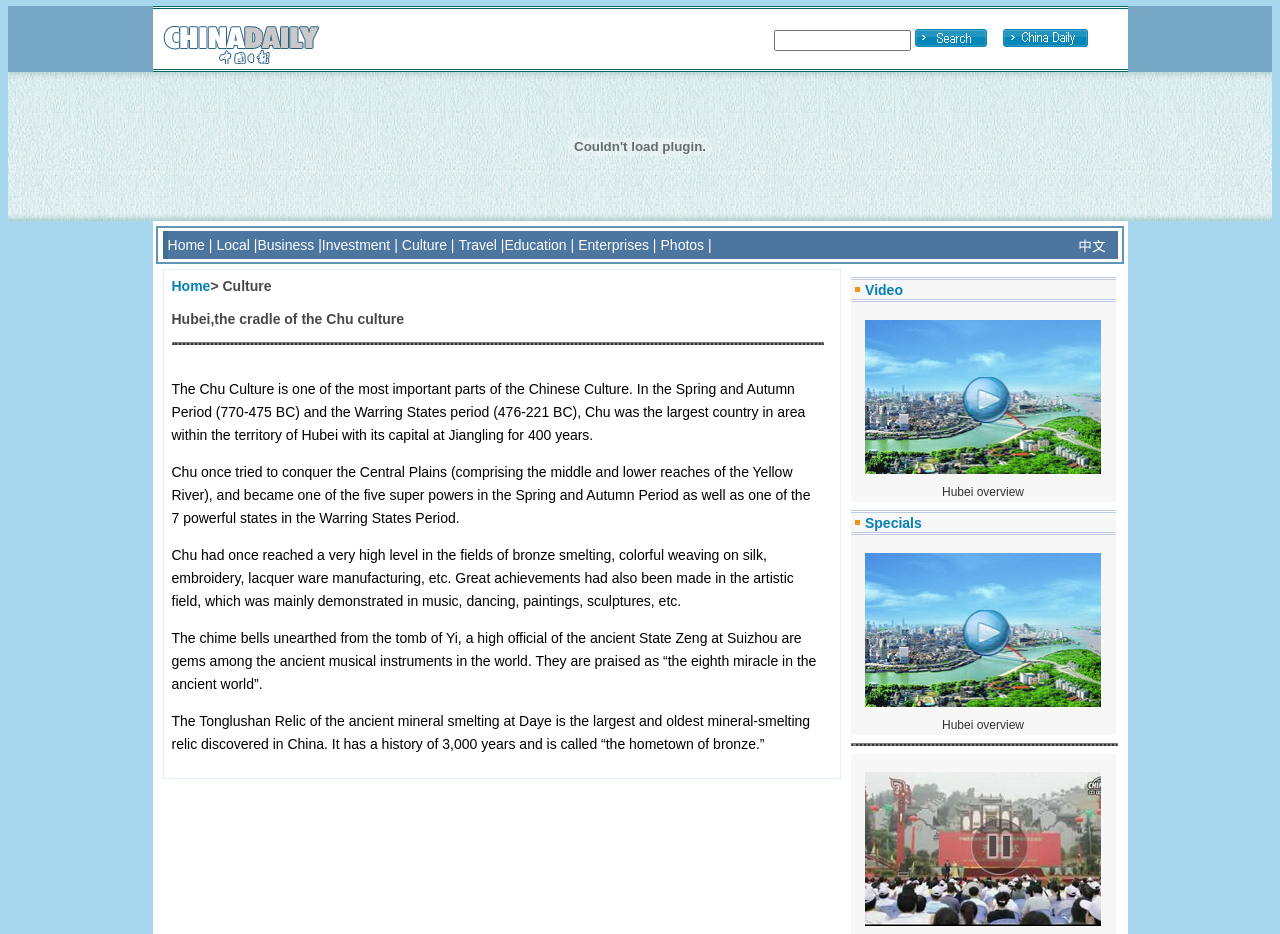Provide a brief response to the question using a single word or phrase: 
How many cells are in the first row of the table with the header 'Hubei,the cradle of the Chu culture'?

1